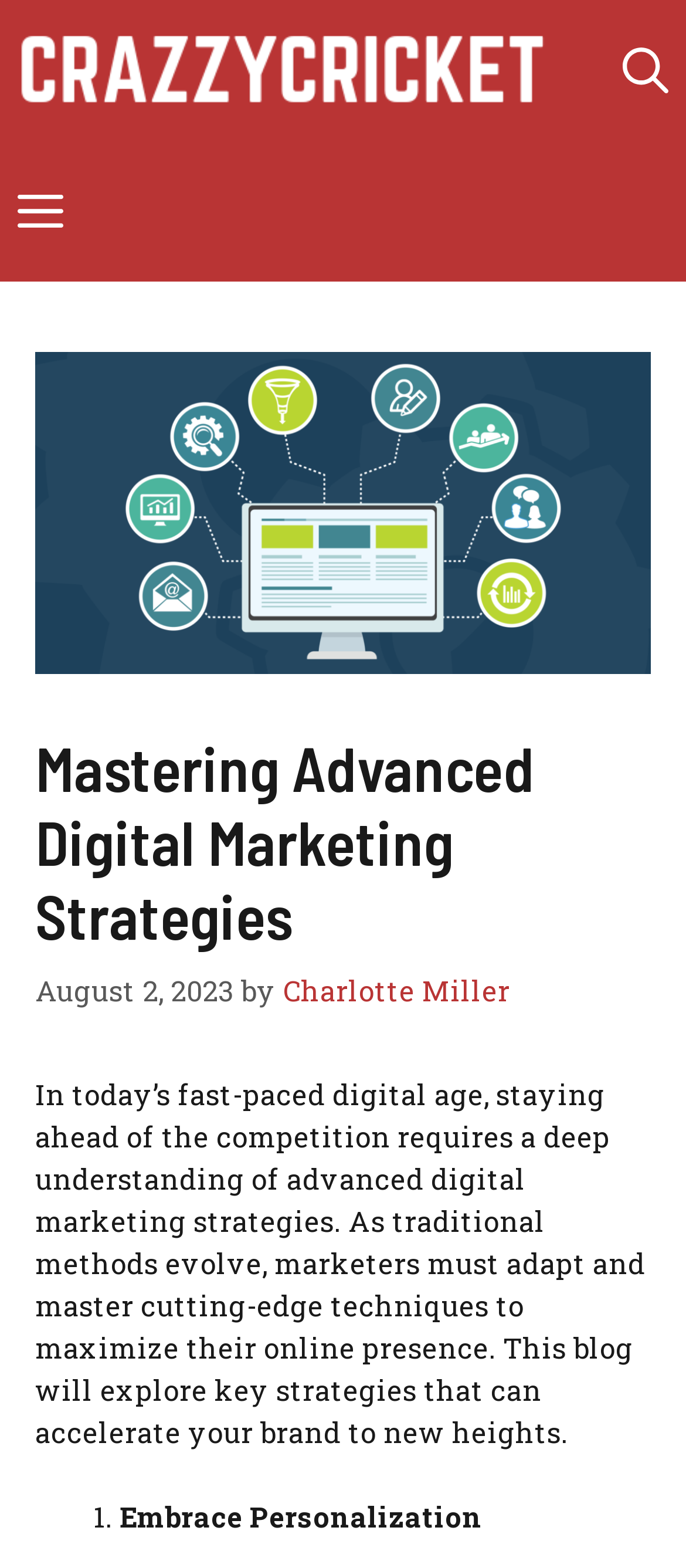Can you give a detailed response to the following question using the information from the image? What is the author of the blog post?

I examined the header section, where I found a link with the text 'Charlotte Miller', which indicates the author of the blog post.